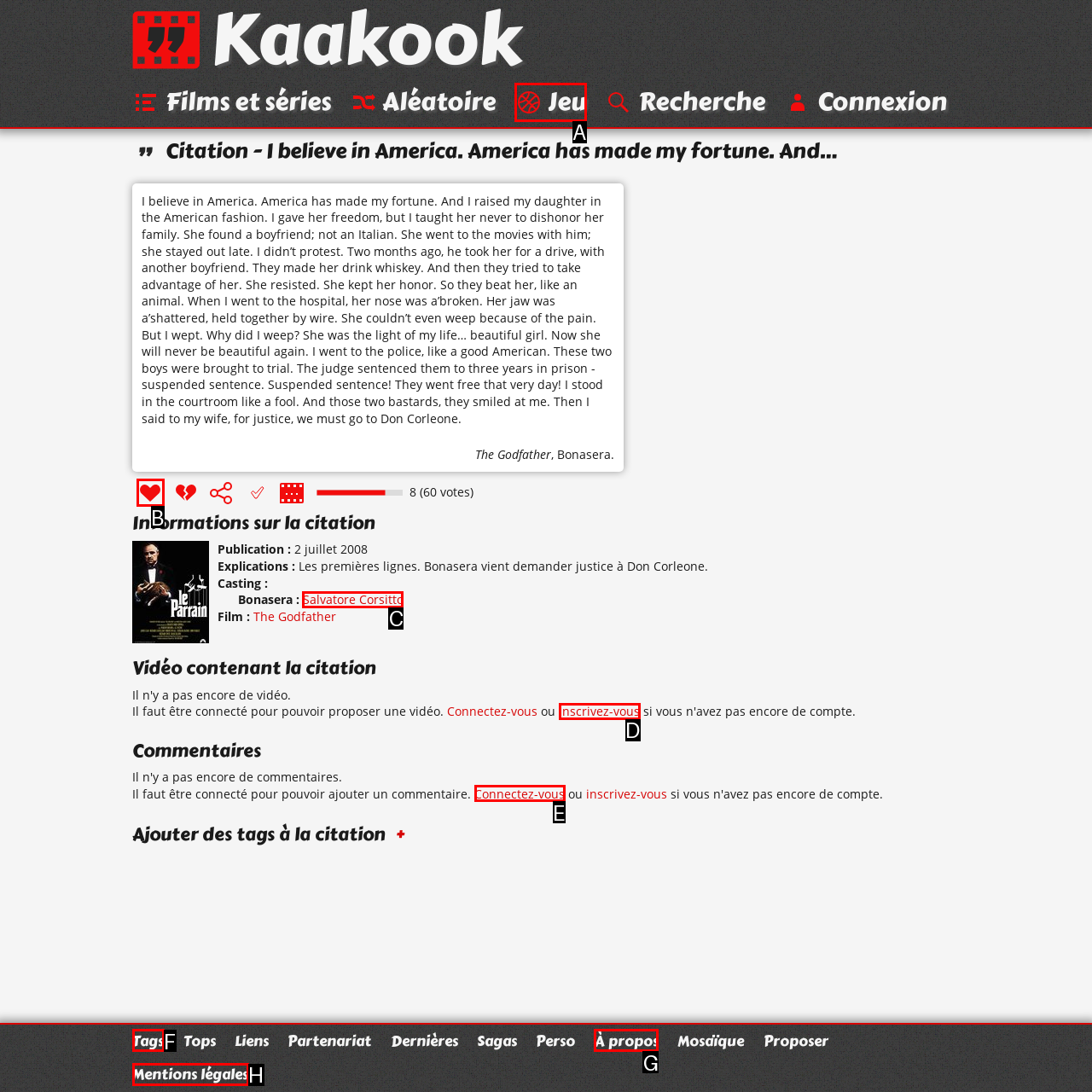Provide the letter of the HTML element that you need to click on to perform the task: Learn about Clairette Wines.
Answer with the letter corresponding to the correct option.

None